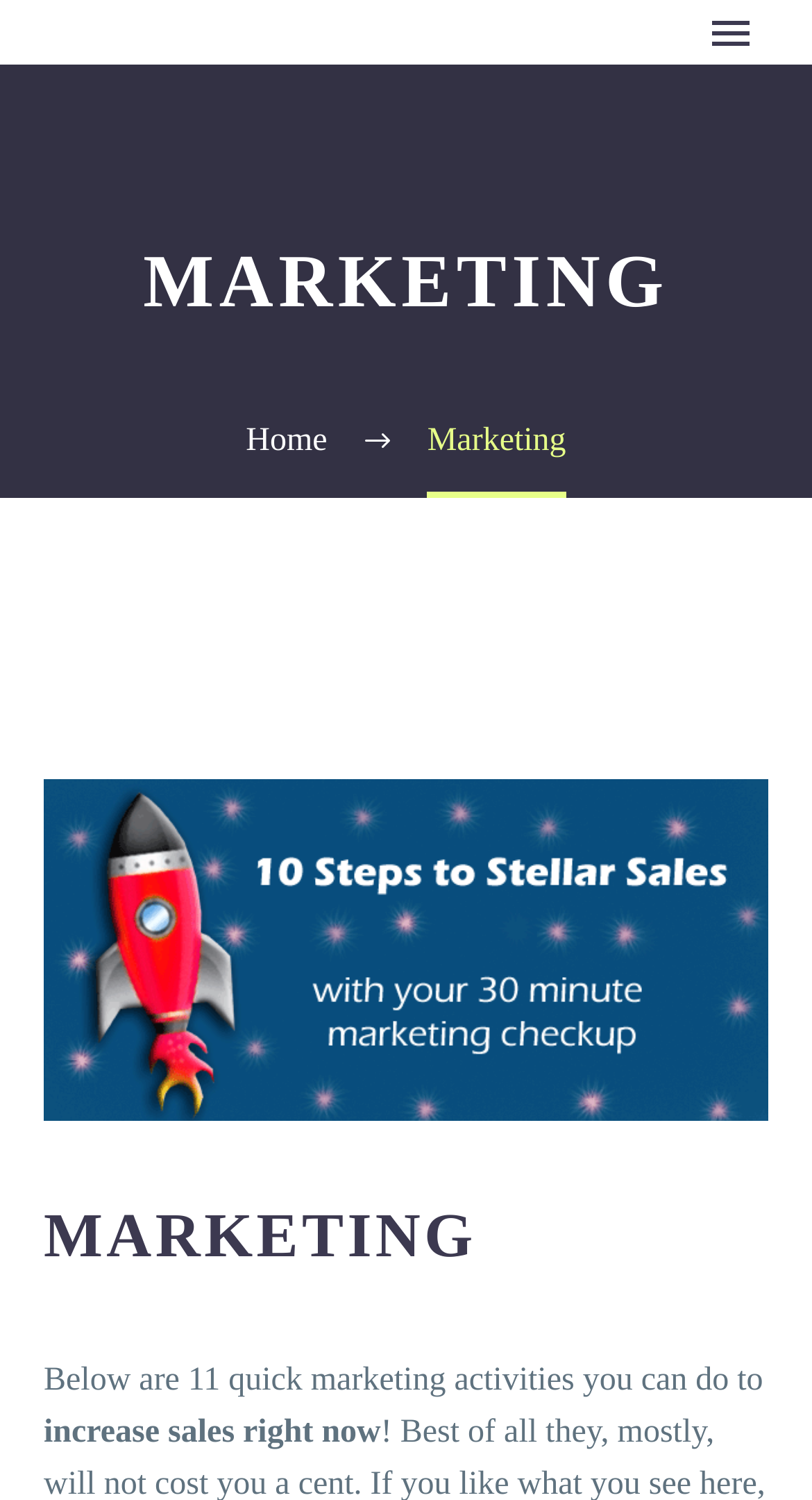Provide the bounding box coordinates for the specified HTML element described in this description: "parent_node: Open main menu". The coordinates should be four float numbers ranging from 0 to 1, in the format [left, top, right, bottom].

None